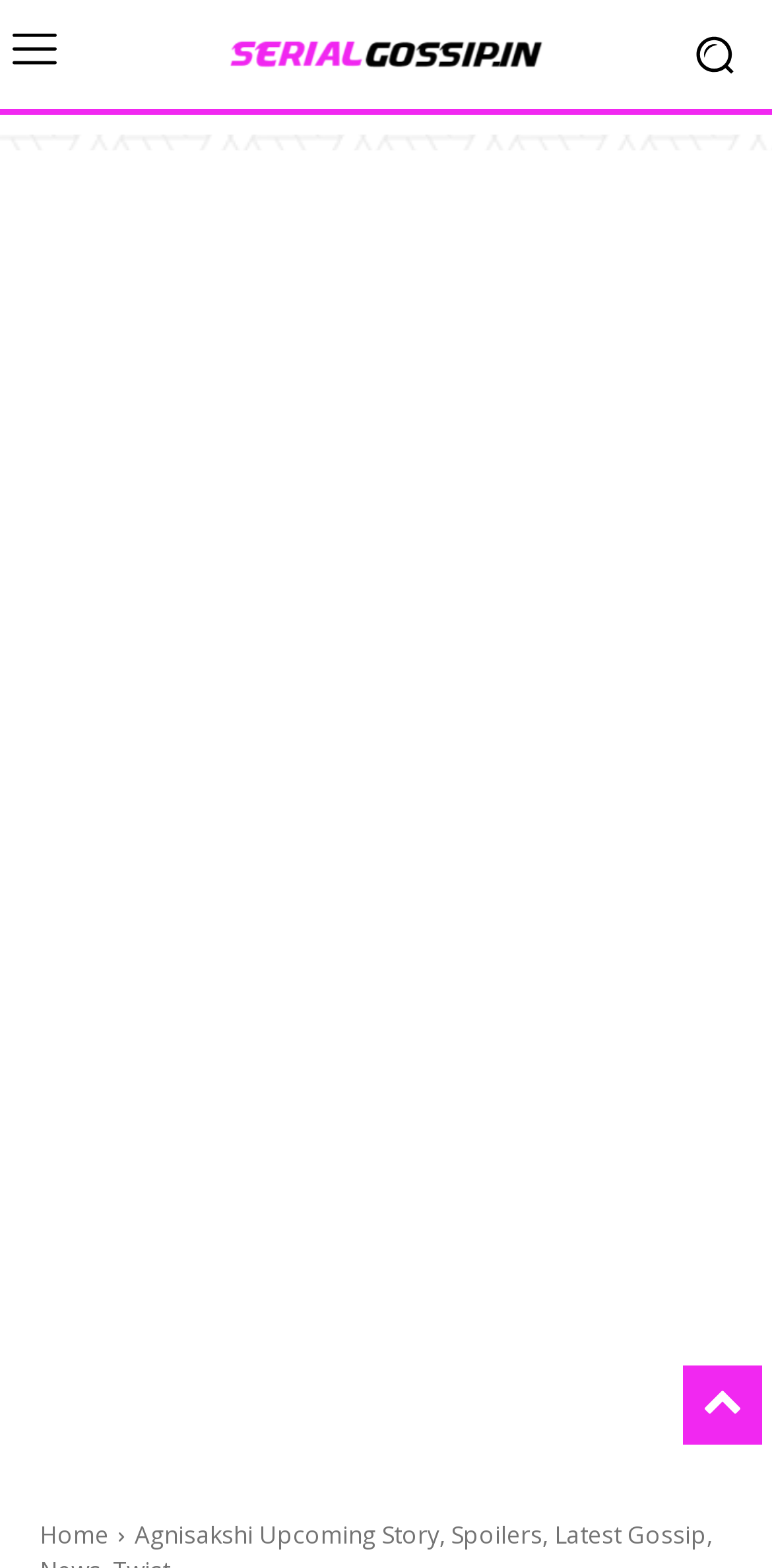Give the bounding box coordinates for the element described by: "aria-label="Advertisement" name="aswift_2" title="Advertisement"".

[0.0, 0.516, 1.0, 0.926]